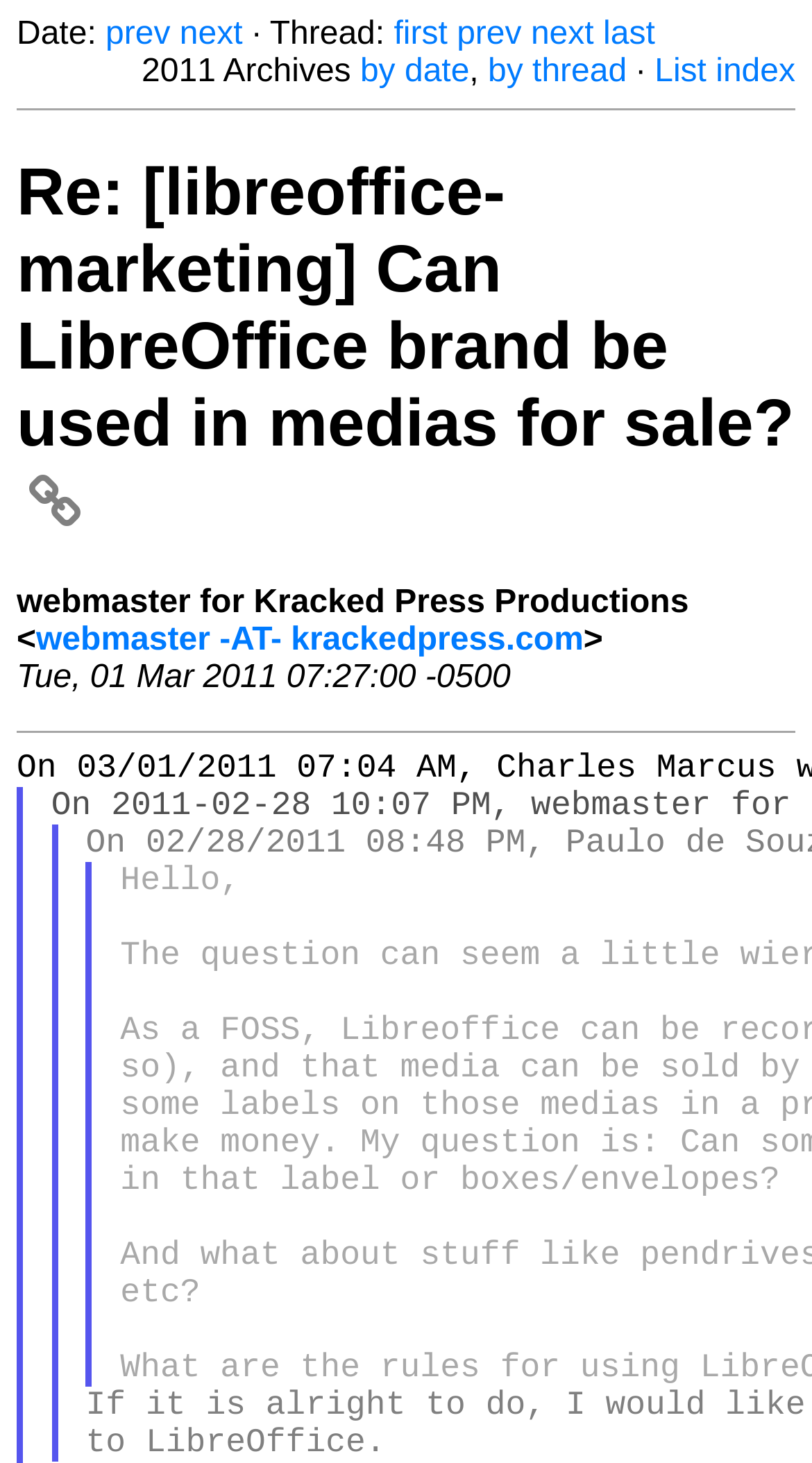What is the sender's email address?
Provide a detailed answer to the question using information from the image.

I found the sender's email address by looking at the text 'webmaster for Kracked Press Productions <webmaster -AT- krackedpress.com>' which is located at the top of the webpage, below the thread information.